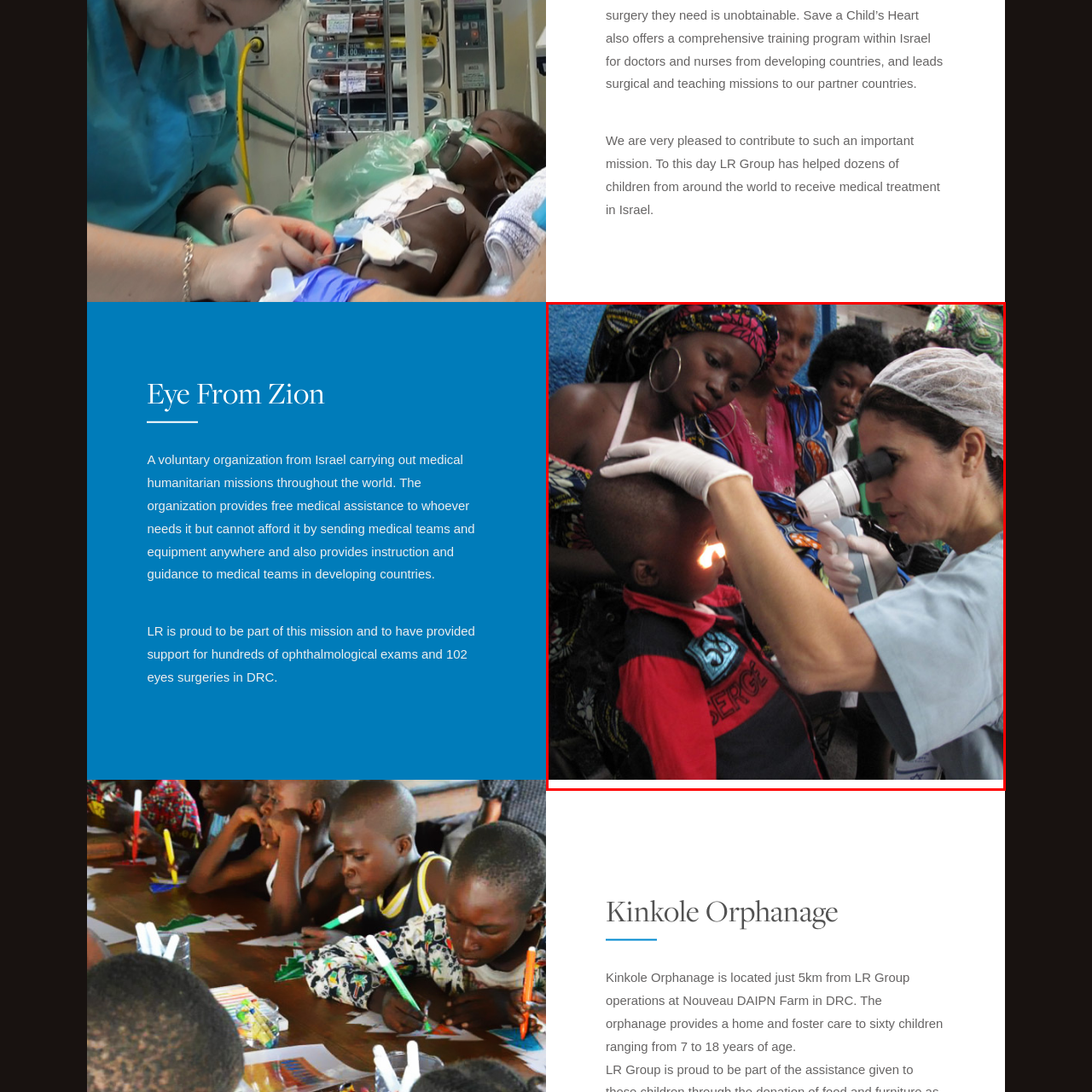Focus on the section encased in the red border, What is the boy wearing? Give your response as a single word or phrase.

Red and black jacket